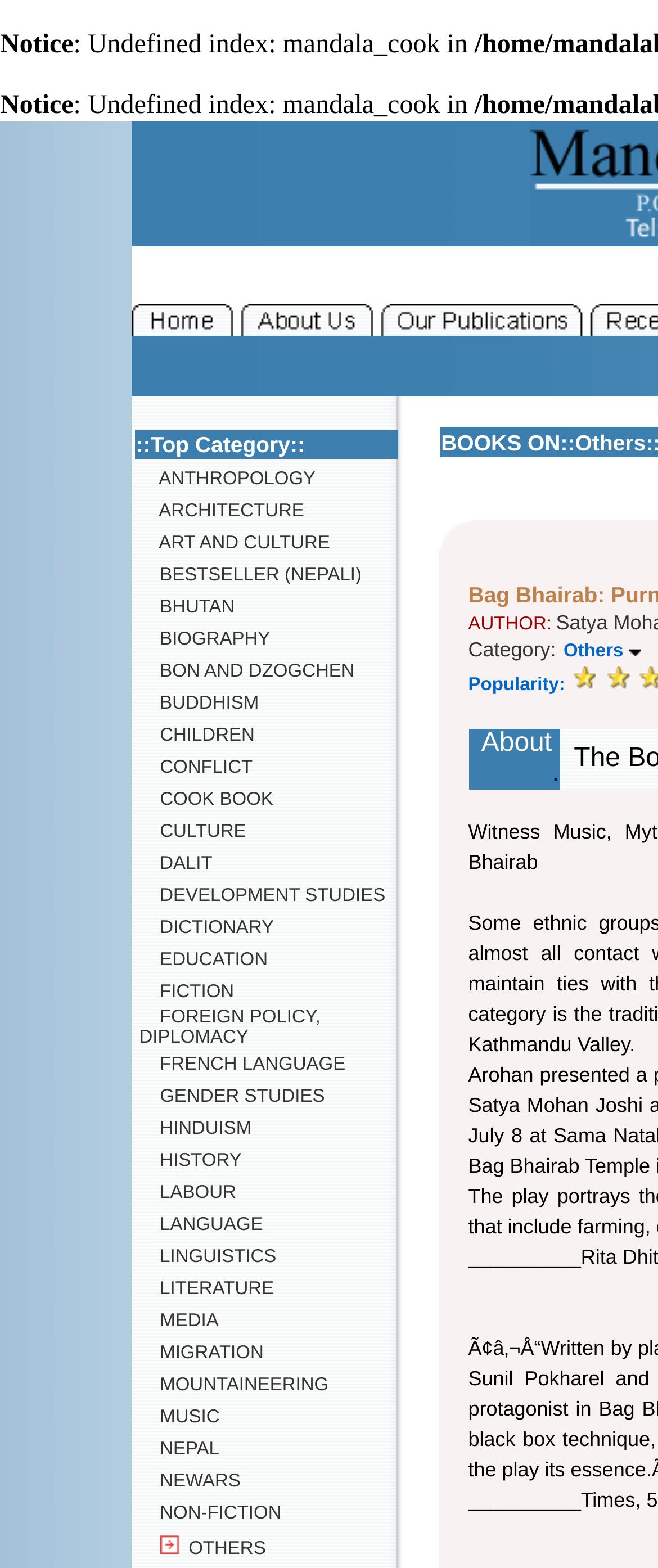Identify the bounding box coordinates for the UI element described as: "Buddhism". The coordinates should be provided as four floats between 0 and 1: [left, top, right, bottom].

[0.212, 0.442, 0.393, 0.455]